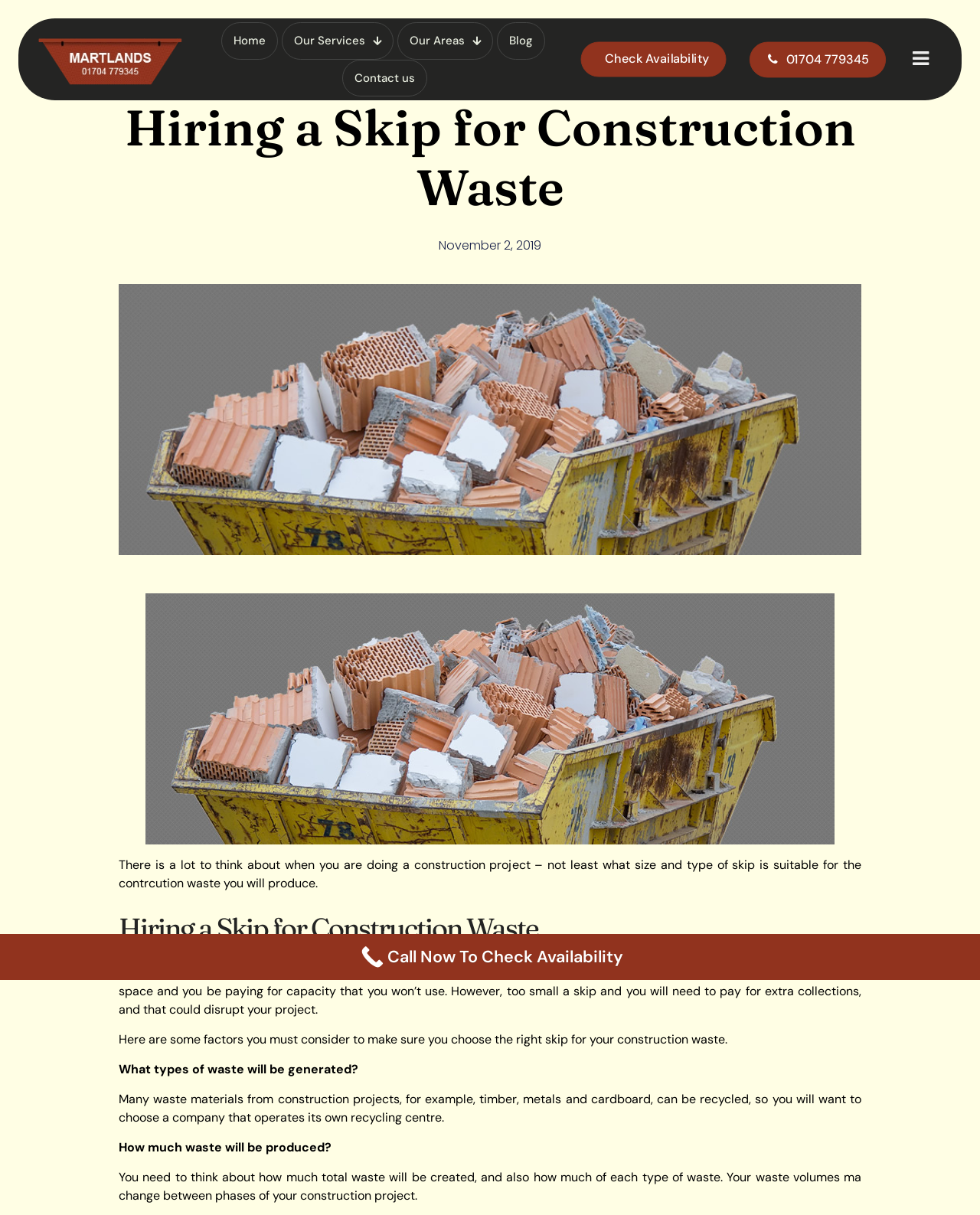Determine the bounding box for the UI element that matches this description: "alt="Martlands Skip Hire"".

[0.038, 0.023, 0.187, 0.074]